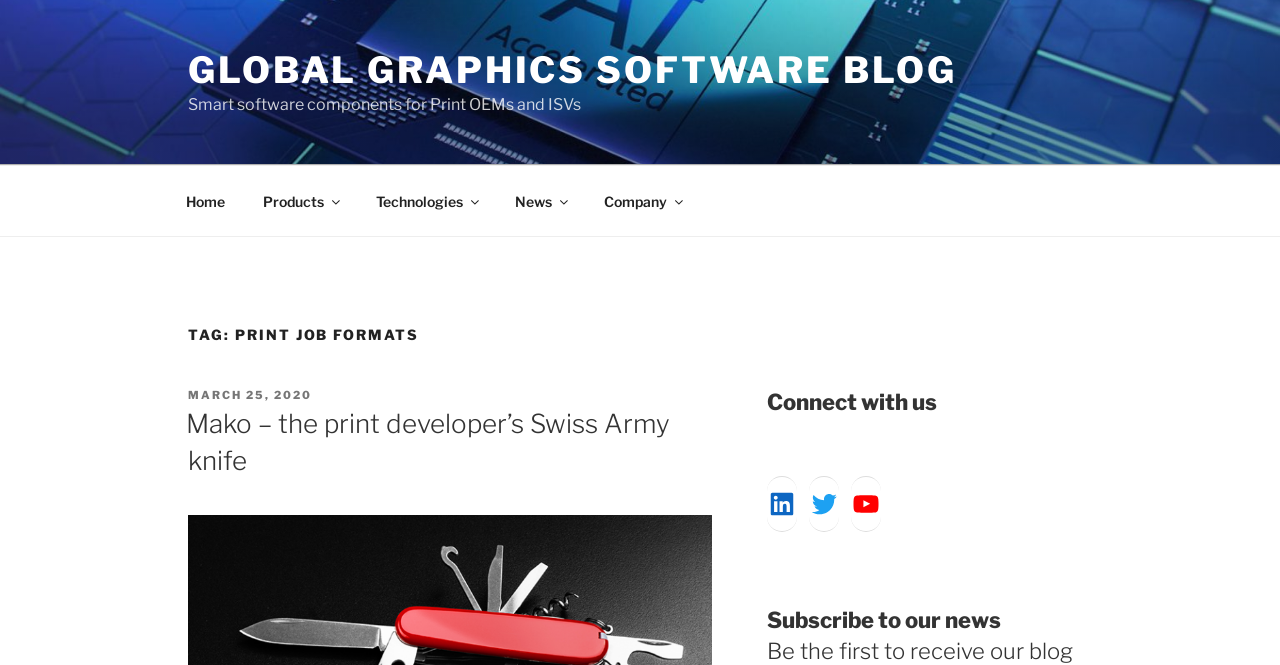Please provide the bounding box coordinates for the element that needs to be clicked to perform the following instruction: "read about Mako". The coordinates should be given as four float numbers between 0 and 1, i.e., [left, top, right, bottom].

[0.145, 0.614, 0.523, 0.715]